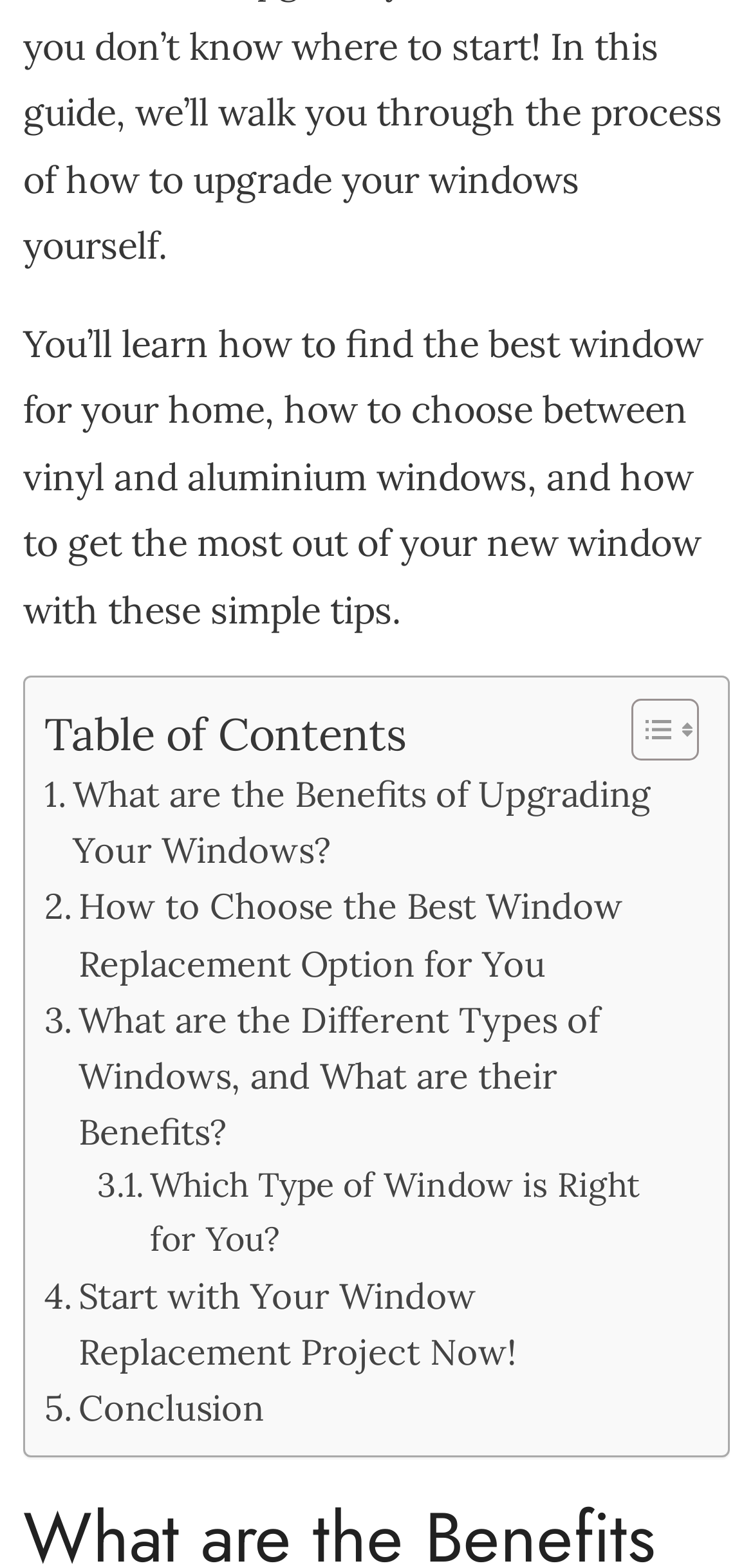Carefully observe the image and respond to the question with a detailed answer:
What is the position of the 'Table of Contents' text?

The 'Table of Contents' text is located at the top-left of the table of contents, with a bounding box coordinate of [0.059, 0.449, 0.541, 0.485], which indicates that it is positioned above the other links in the table of contents.